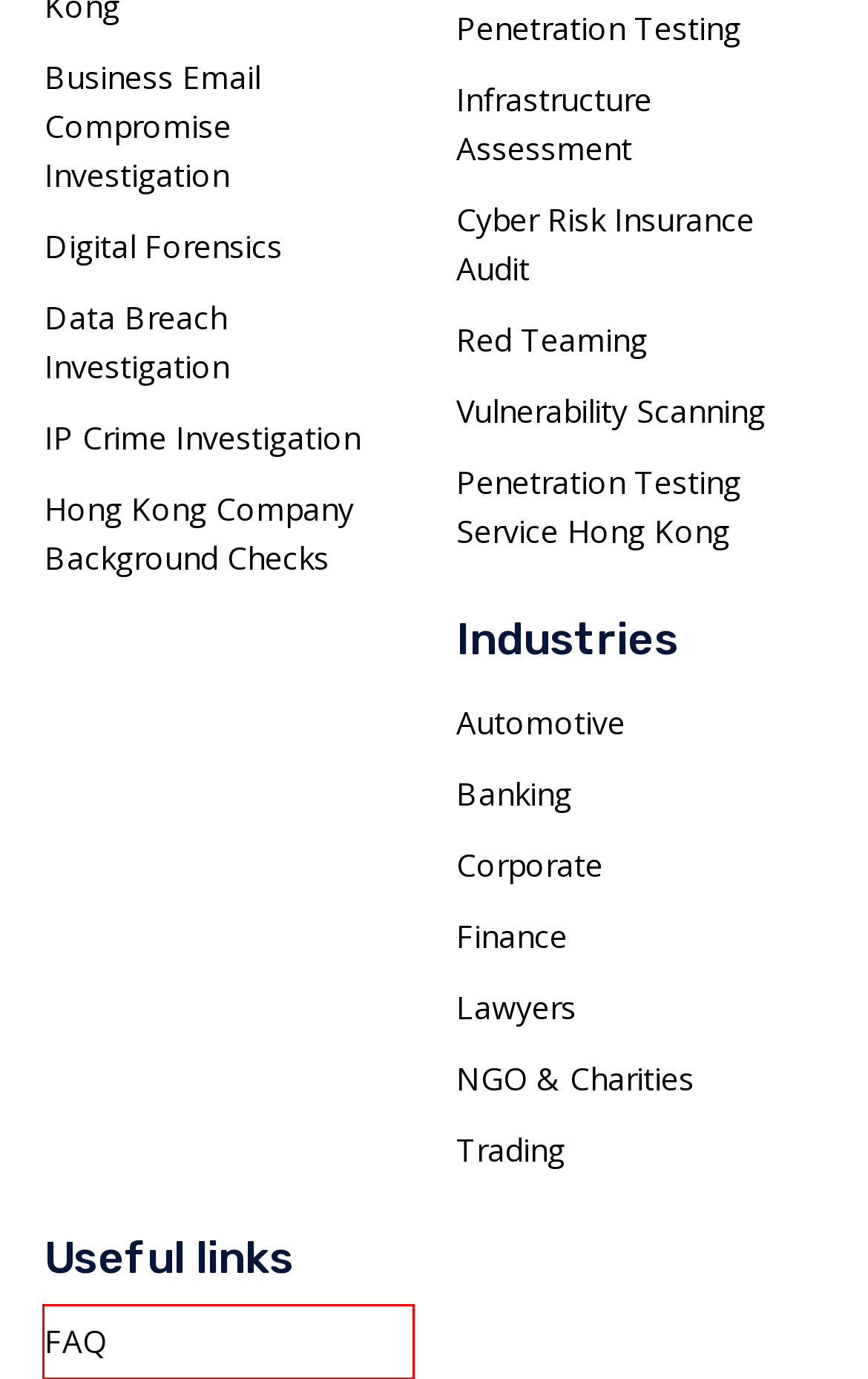You are provided with a screenshot of a webpage containing a red rectangle bounding box. Identify the webpage description that best matches the new webpage after the element in the bounding box is clicked. Here are the potential descriptions:
A. FAQ - DIGITPOL
B. Infrastructure Assessment - DIGITPOL
C. Data Breach Investigation in Hong Kong - DIGITPOL
D. Hong Kong Company Background Checks - DIGITPOL
E. Hong Kong Intellectual Property Crime Investigation - DIGITPOL
F. Cyber Risk Insurance Audit - DIGITPOL
G. Business Email Compromise Investigation - DIGITPOL
H. Penetration Testing Service Hong Kong  - DIGITPOL

A